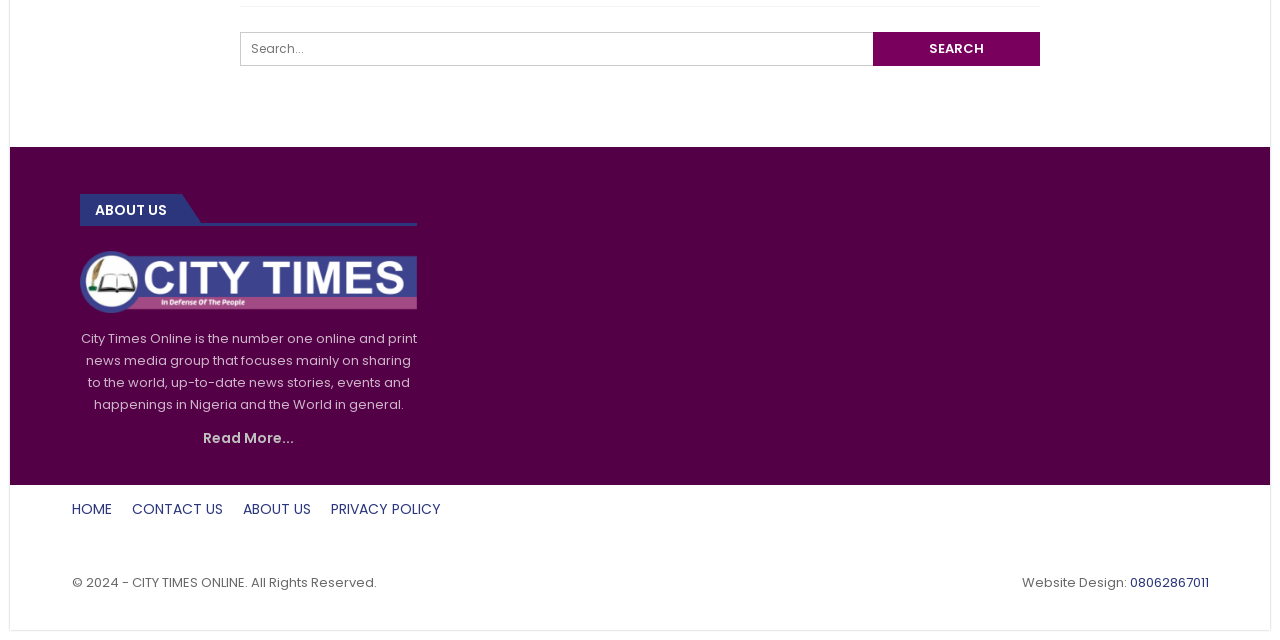Determine the bounding box coordinates for the UI element with the following description: "name="s" placeholder="Search..." title="Search for:"". The coordinates should be four float numbers between 0 and 1, represented as [left, top, right, bottom].

[0.188, 0.05, 0.812, 0.104]